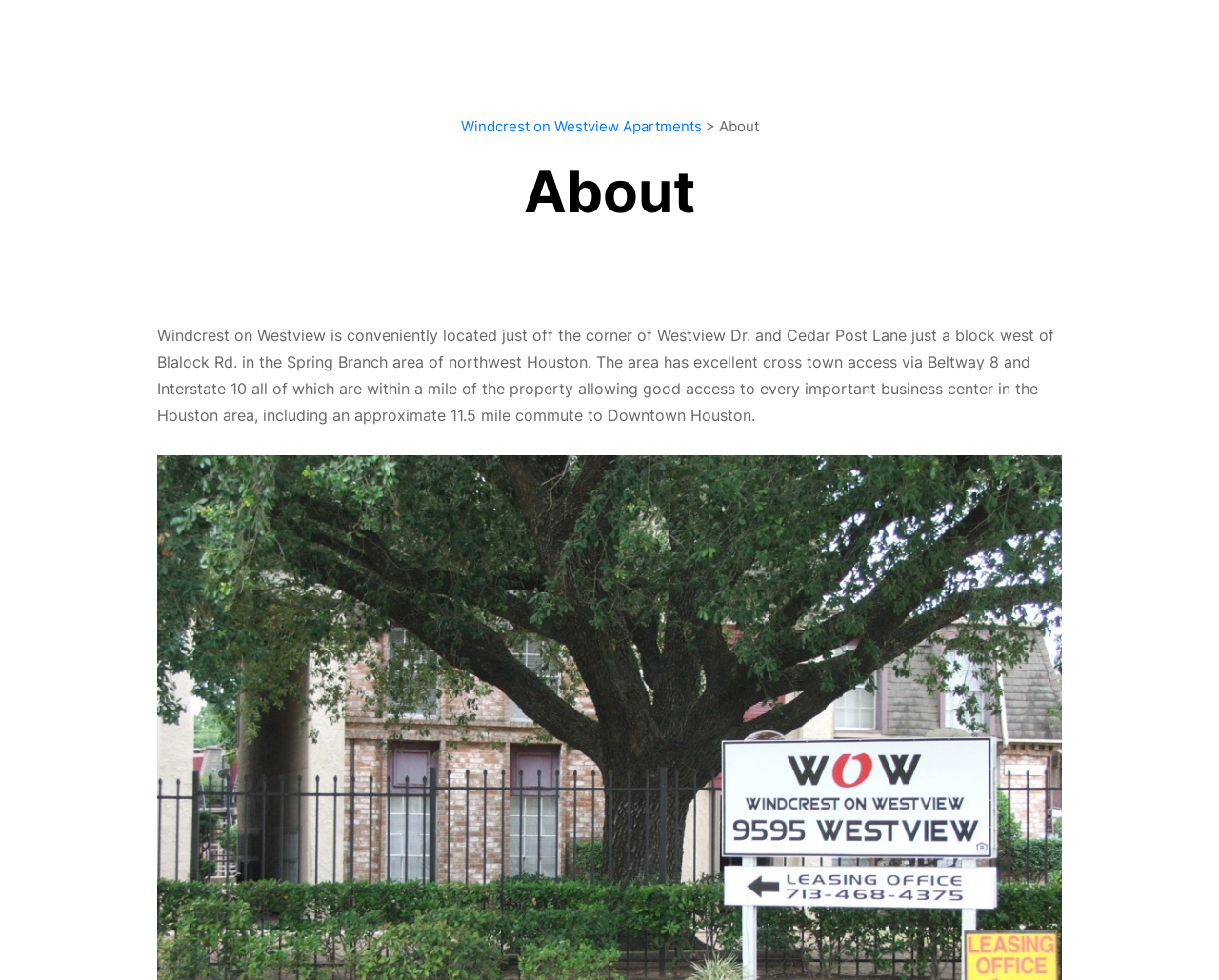Using the provided description Windcrest on Westview Apartments, find the bounding box coordinates for the UI element. Provide the coordinates in (top-left x, top-left y, bottom-right x, bottom-right y) format, ensuring all values are between 0 and 1.

[0.378, 0.12, 0.575, 0.138]